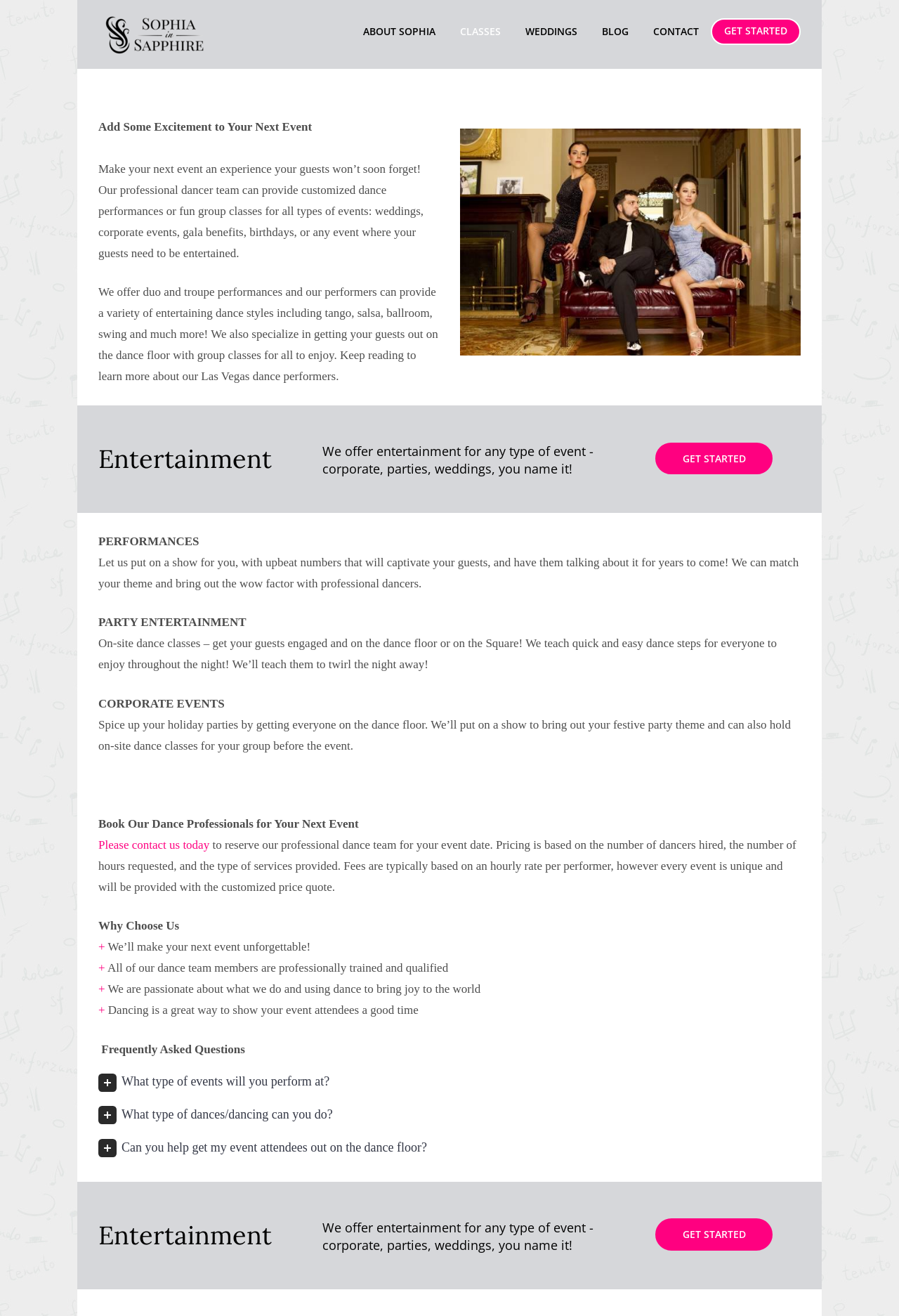Please reply to the following question using a single word or phrase: 
What type of events does the dance team perform at?

Corporate, parties, weddings